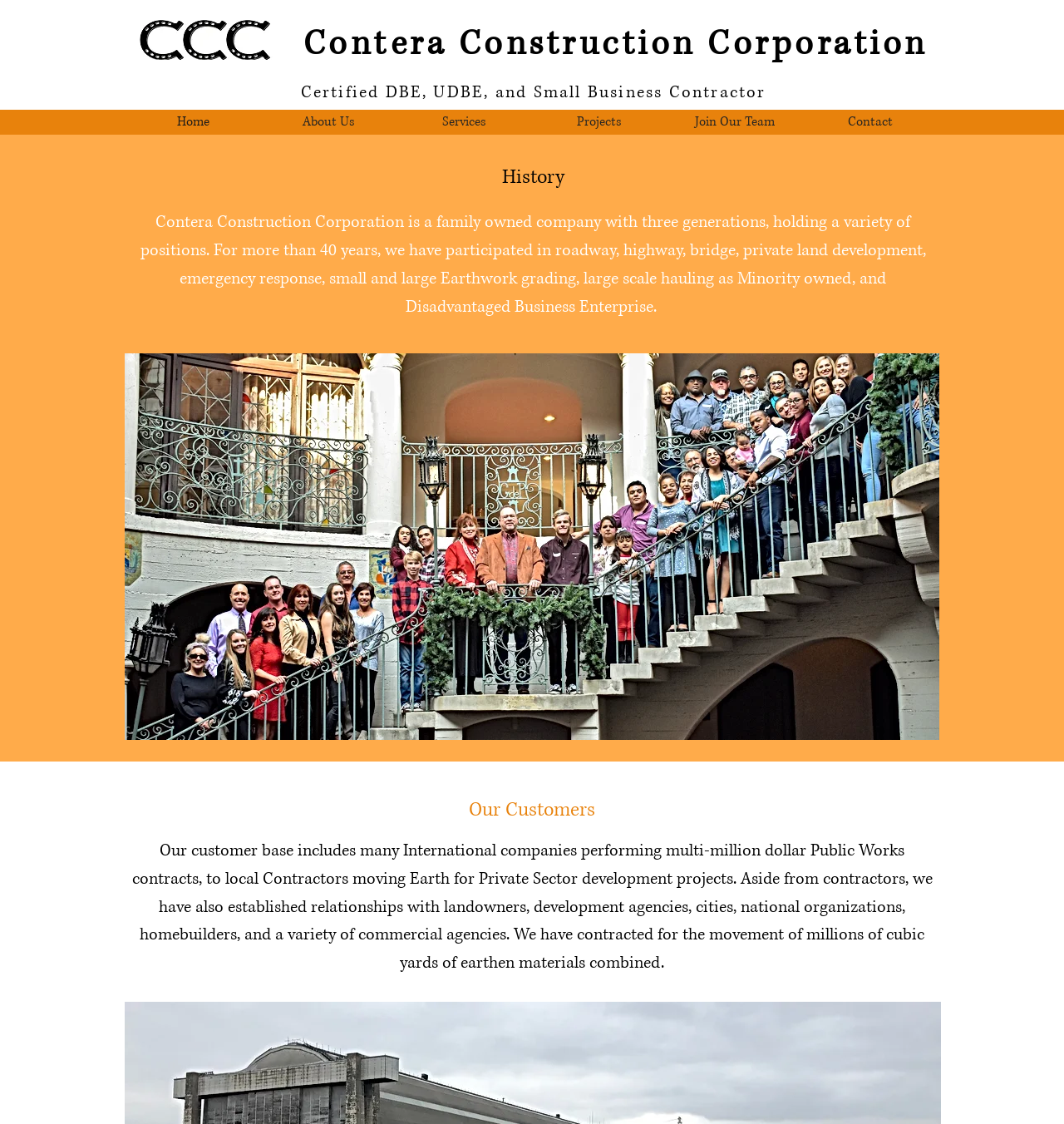Identify the bounding box for the UI element that is described as follows: "Contera Construction Corporation".

[0.285, 0.013, 0.871, 0.058]